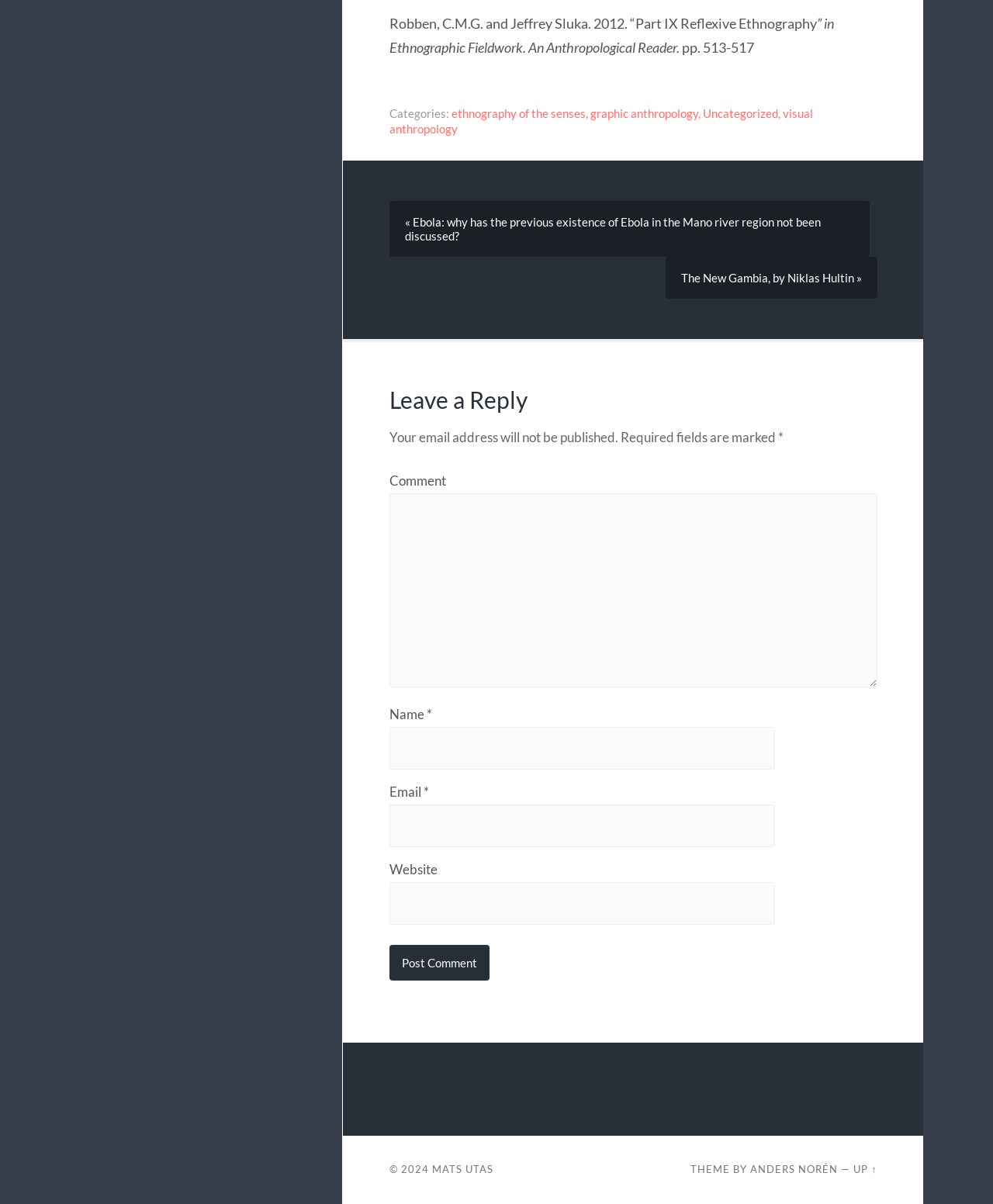Identify the bounding box coordinates of the element that should be clicked to fulfill this task: "Click on the 'visual anthropology' link". The coordinates should be provided as four float numbers between 0 and 1, i.e., [left, top, right, bottom].

[0.392, 0.088, 0.819, 0.113]